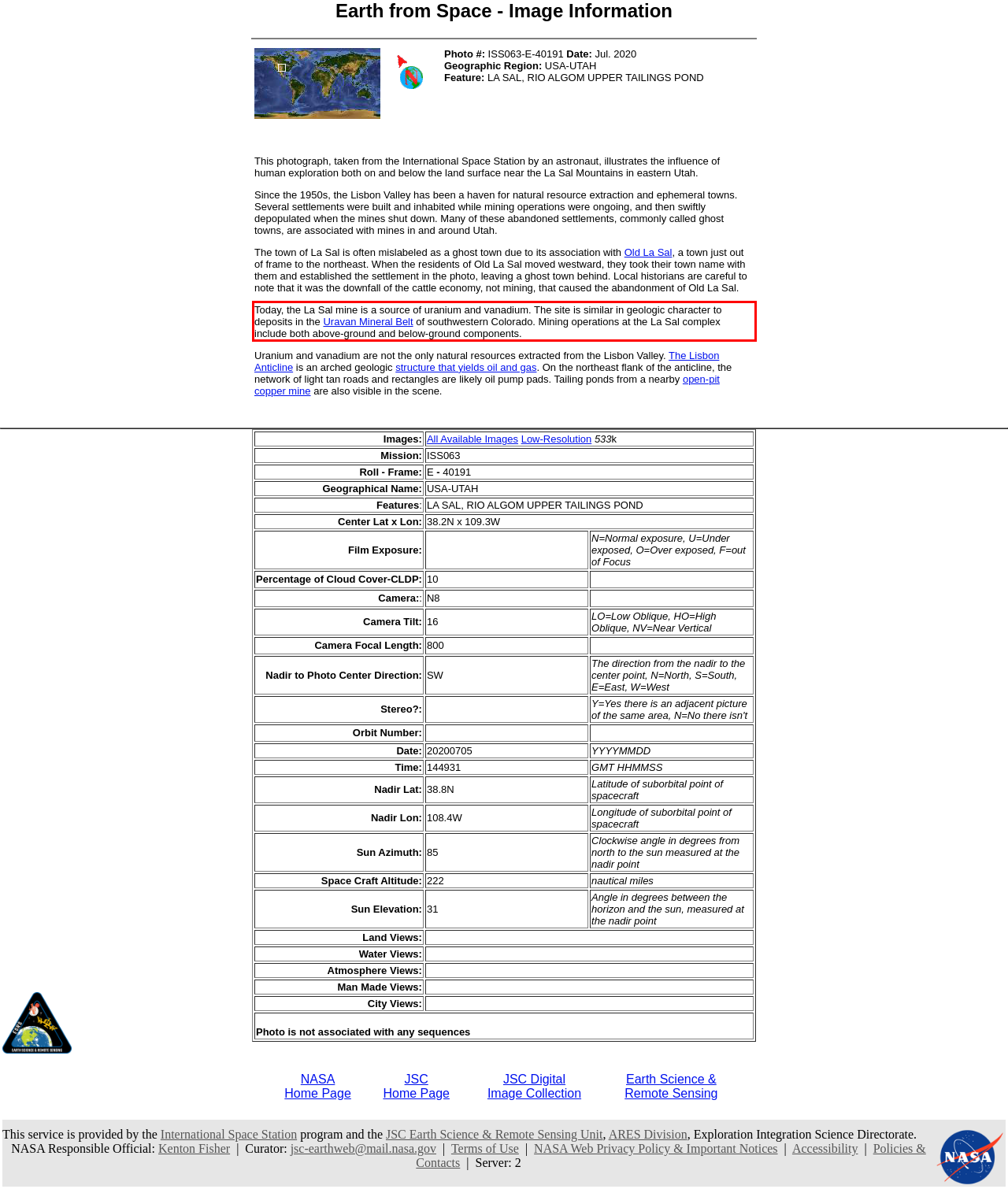Please perform OCR on the UI element surrounded by the red bounding box in the given webpage screenshot and extract its text content.

Today, the La Sal mine is a source of uranium and vanadium. The site is similar in geologic character to deposits in the Uravan Mineral Belt of southwestern Colorado. Mining operations at the La Sal complex include both above-ground and below-ground components.